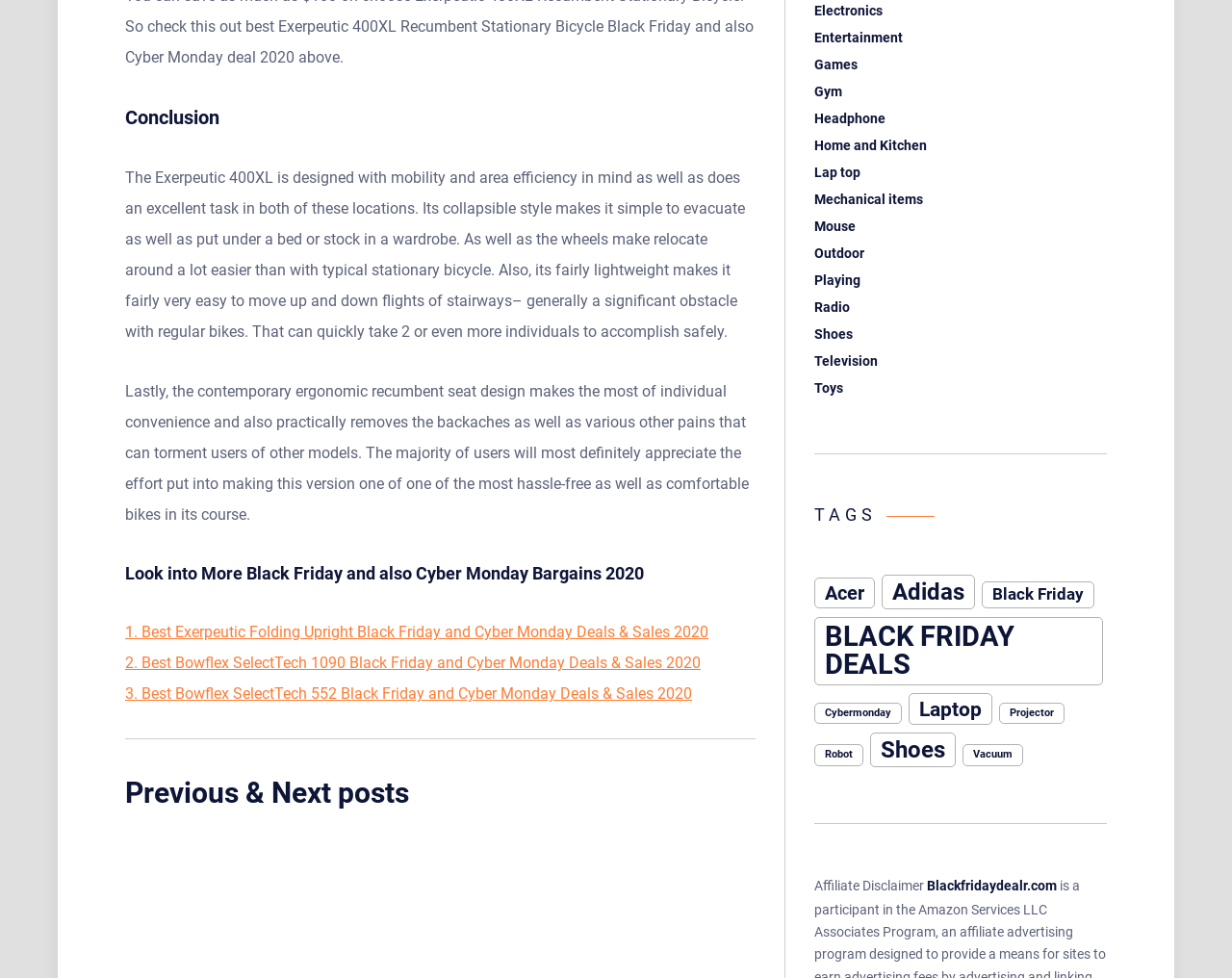Please find and report the bounding box coordinates of the element to click in order to perform the following action: "Explore Black Friday and Cyber Monday deals". The coordinates should be expressed as four float numbers between 0 and 1, in the format [left, top, right, bottom].

[0.102, 0.637, 0.575, 0.656]